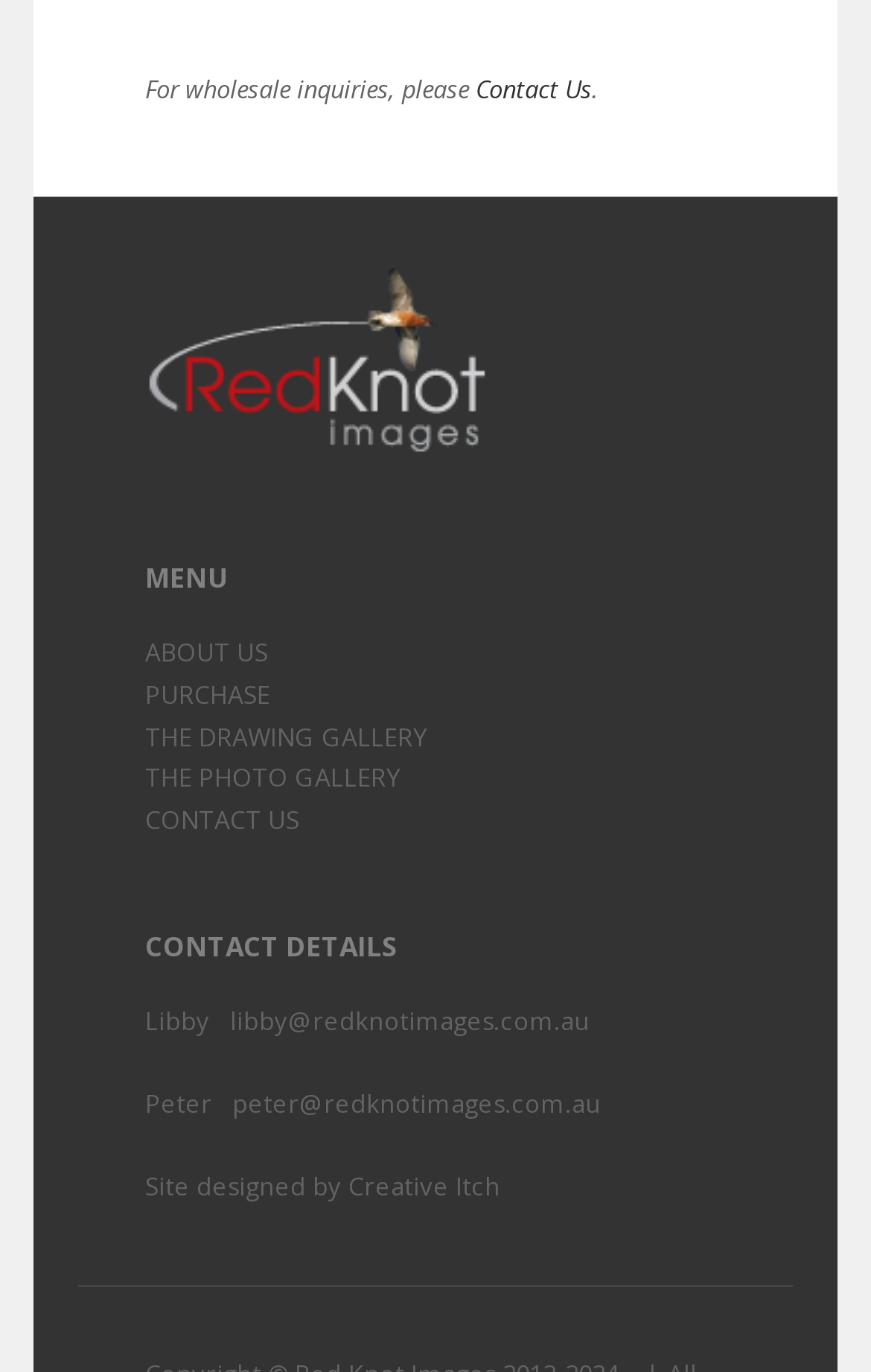Please find the bounding box coordinates in the format (top-left x, top-left y, bottom-right x, bottom-right y) for the given element description. Ensure the coordinates are floating point numbers between 0 and 1. Description: CONTACT US

[0.167, 0.585, 0.344, 0.609]